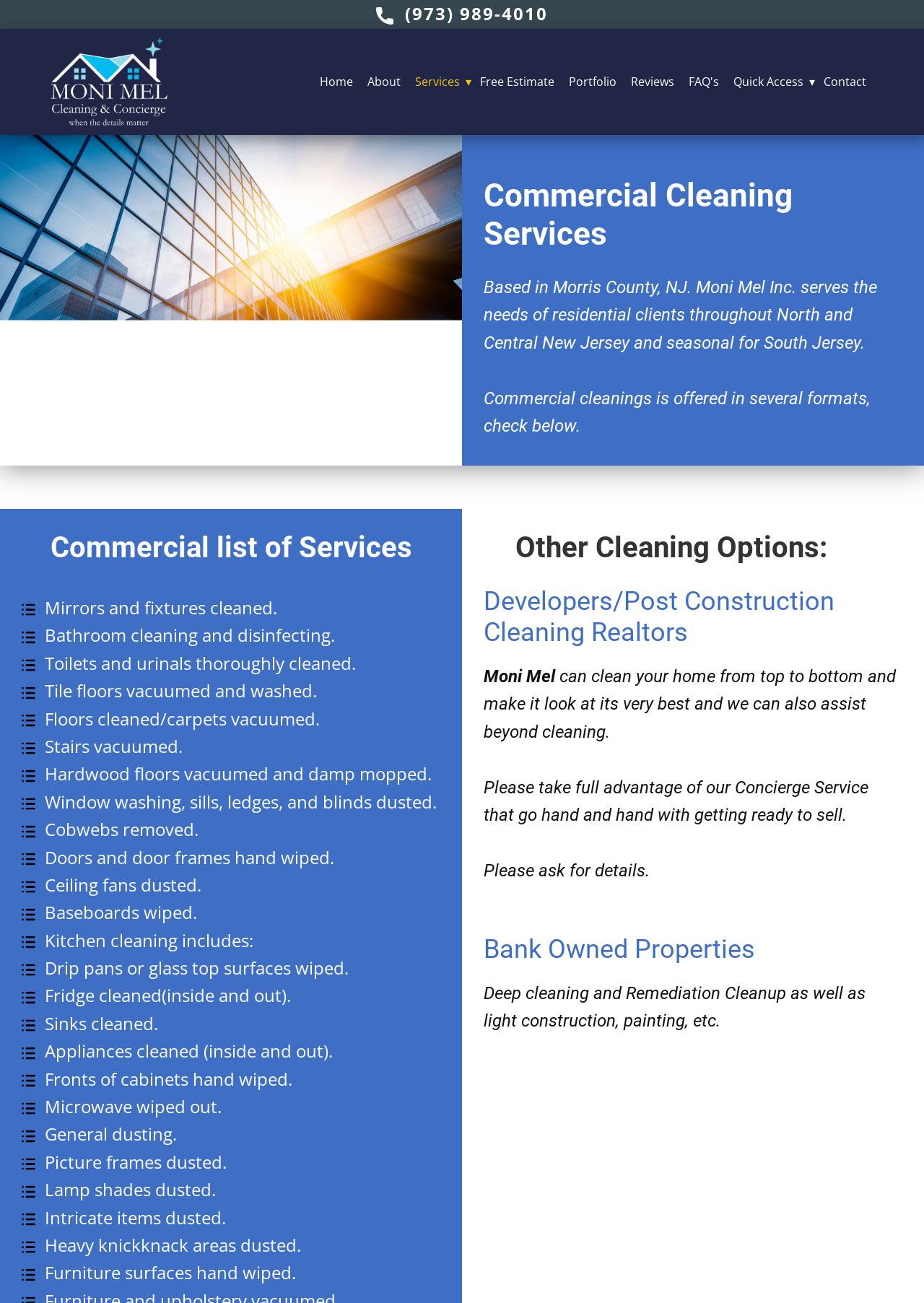Give a detailed account of the webpage, highlighting key information.

This webpage is dedicated to Moni Mel, a commercial cleaning service provider. At the top, there is a phone number "(973) 989-4010" with a small image beside it. Below this, there is a navigation menu with links to "Home", "About", "Services", "Free Estimate", "Portfolio", "Reviews", "FAQ's", "Quick Access", and "Contact".

The main content of the webpage is divided into sections. The first section is titled "Commercial Cleaning Services" and provides an overview of the services offered by Moni Mel Inc. The company serves residential clients in North and Central New Jersey and offers commercial cleaning services in various formats.

Below this, there is a list of commercial cleaning services provided, including mirror and fixture cleaning, bathroom cleaning, toilet and urinal cleaning, floor cleaning, and more. Each service is listed in a separate line, with a brief description.

Further down, there is a section titled "Other Cleaning Options" which mentions services such as developers/post-construction cleaning, realtors, and bank-owned properties. The company also offers deep cleaning, remediation cleanup, light construction, and painting services.

Throughout the webpage, there are headings and subheadings that organize the content and make it easy to read. The overall layout is clean and easy to navigate, with a focus on providing detailed information about the services offered by Moni Mel.